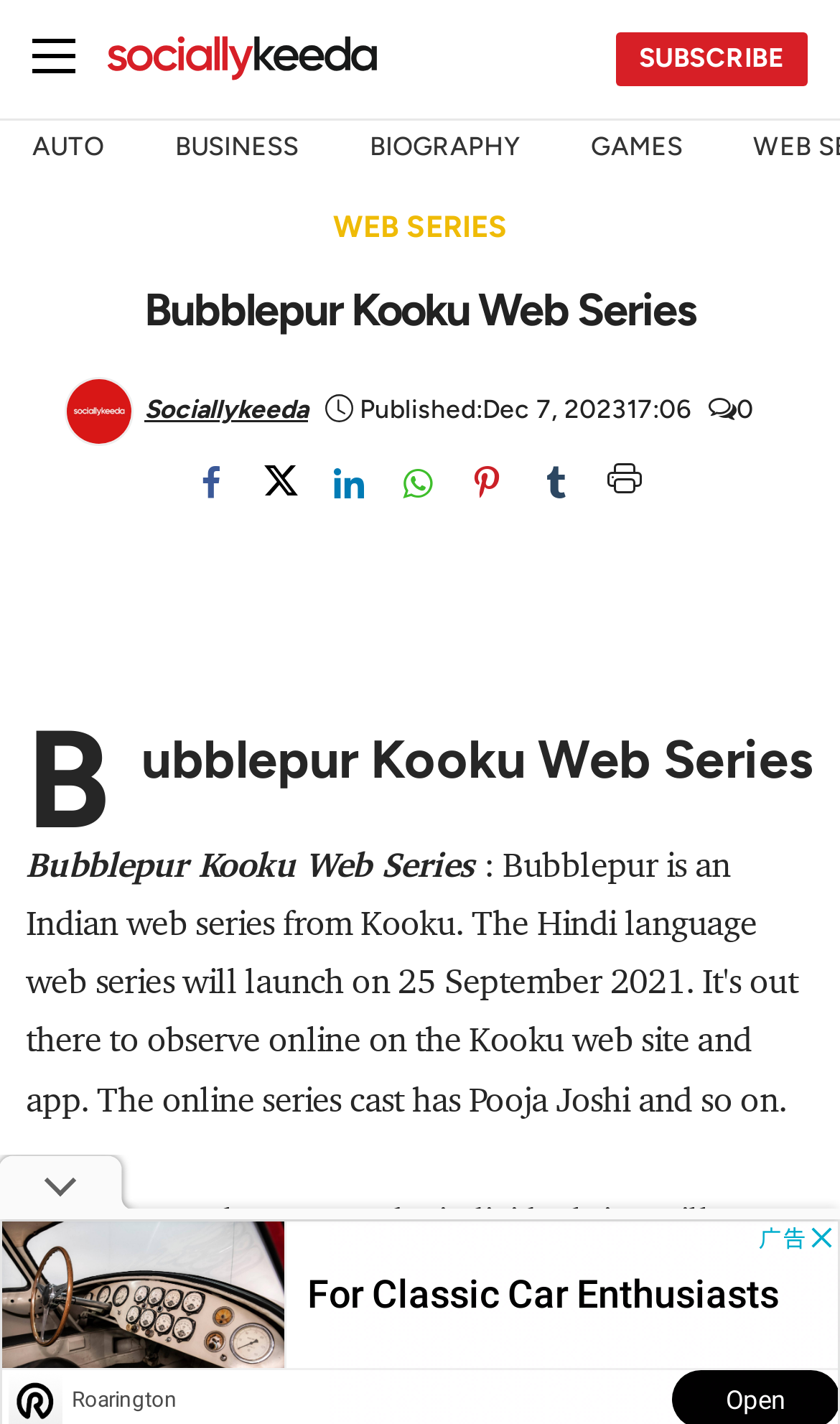What is the date of publication?
Use the image to answer the question with a single word or phrase.

Dec 7, 2023